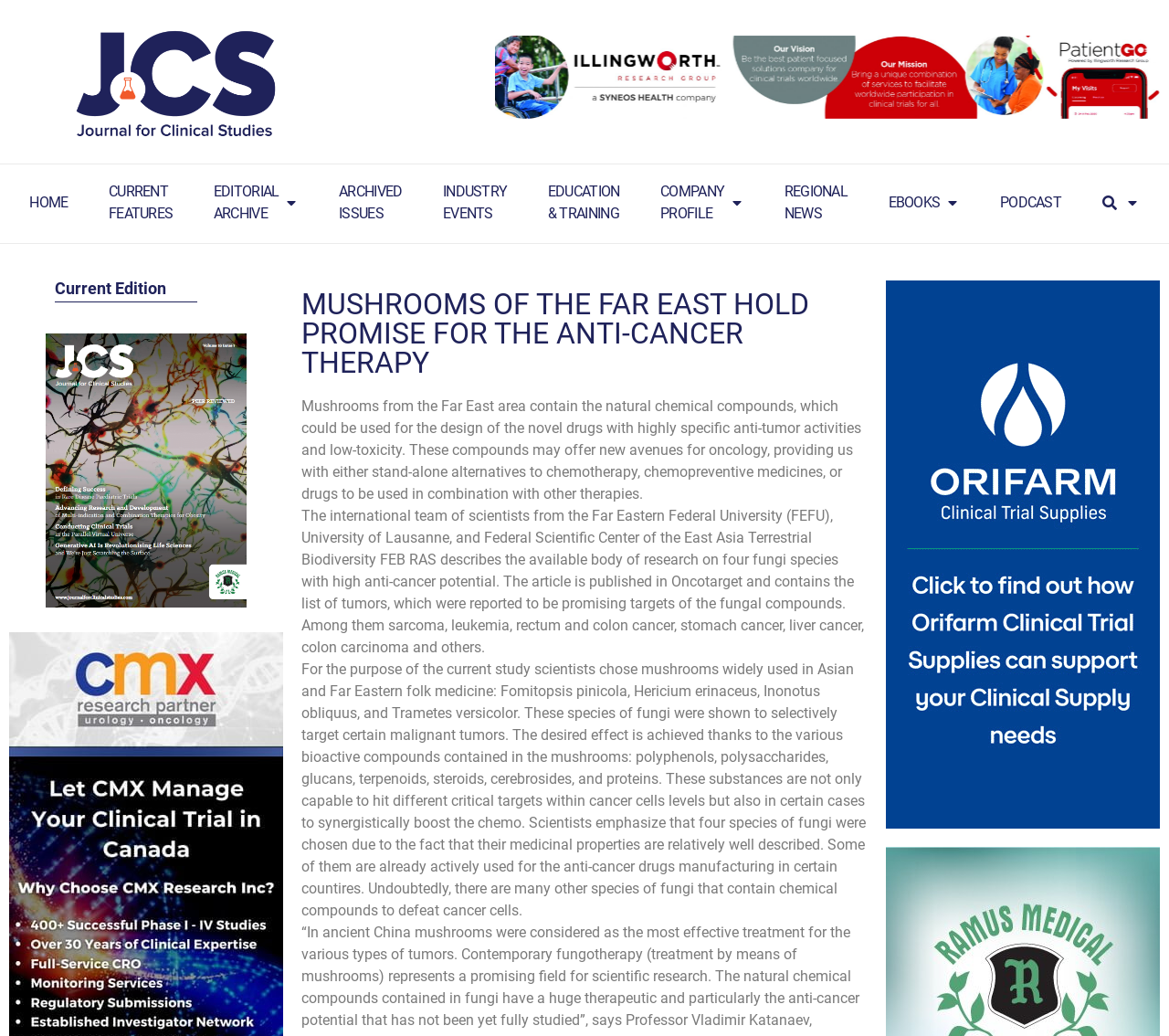Detail the various sections and features of the webpage.

The webpage is about a journal article discussing the potential of mushrooms from the Far East in anti-cancer therapy. At the top, there is a navigation menu with 10 links, including "HOME", "CURRENT FEATURES", "EDITORIAL ARCHIVE", and others. Below the navigation menu, there is a heading "Current Edition" followed by a link to "Volume 16 Issue 1" with an accompanying image.

The main content of the webpage is divided into three sections. The first section has a heading "MUSHROOMS OF THE FAR EAST HOLD PROMISE FOR THE ANTI-CANCER THERAPY" and describes how mushrooms from the Far East area contain natural chemical compounds that could be used to design novel drugs with highly specific anti-tumor activities and low-toxicity.

The second section provides more details about the research, stating that an international team of scientists has described the available body of research on four fungi species with high anti-cancer potential. The text lists the types of tumors that were reported to be promising targets of the fungal compounds, including sarcoma, leukemia, and various types of cancer.

The third section explains that the scientists chose four species of mushrooms widely used in Asian and Far Eastern folk medicine, which were shown to selectively target certain malignant tumors. The text describes the various bioactive compounds contained in the mushrooms and how they can hit different critical targets within cancer cells.

On the right side of the webpage, there is a column with two links and an image. The links are not descriptive, but the image appears to be related to the article's content.